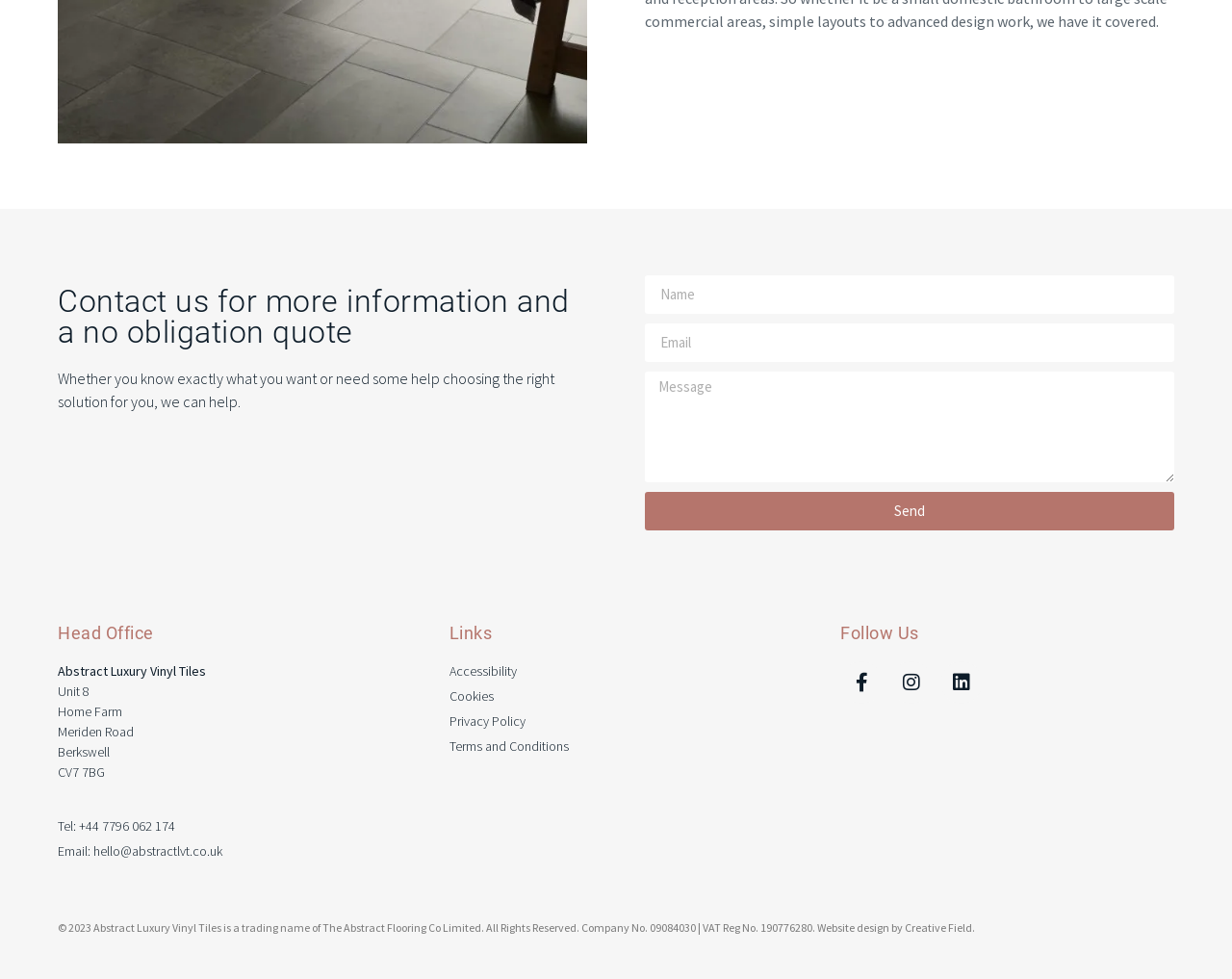What is the purpose of the form?
Please respond to the question with a detailed and informative answer.

The purpose of the form can be inferred from the heading 'Contact us for more information and a no obligation quote' above the form, which suggests that the form is used to contact the company for more information and a quote.